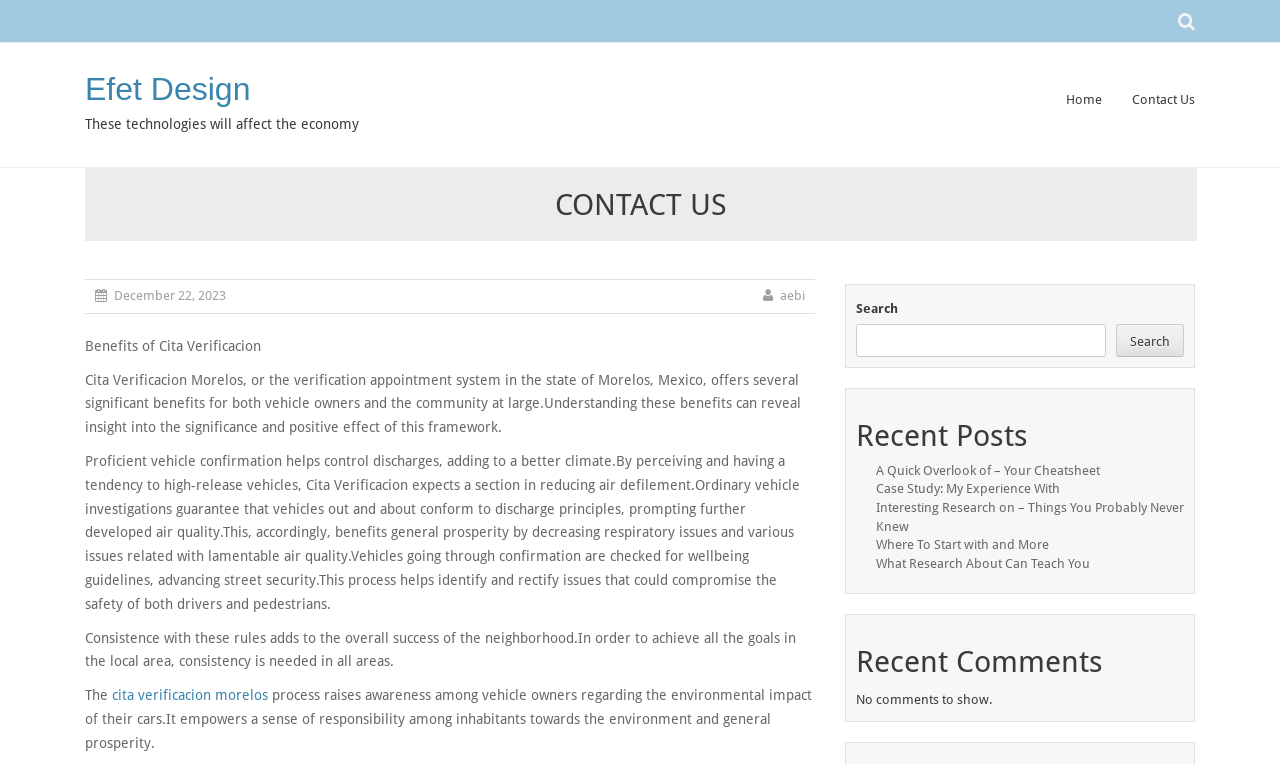Given the element description Efet Design, specify the bounding box coordinates of the corresponding UI element in the format (top-left x, top-left y, bottom-right x, bottom-right y). All values must be between 0 and 1.

[0.066, 0.094, 0.196, 0.14]